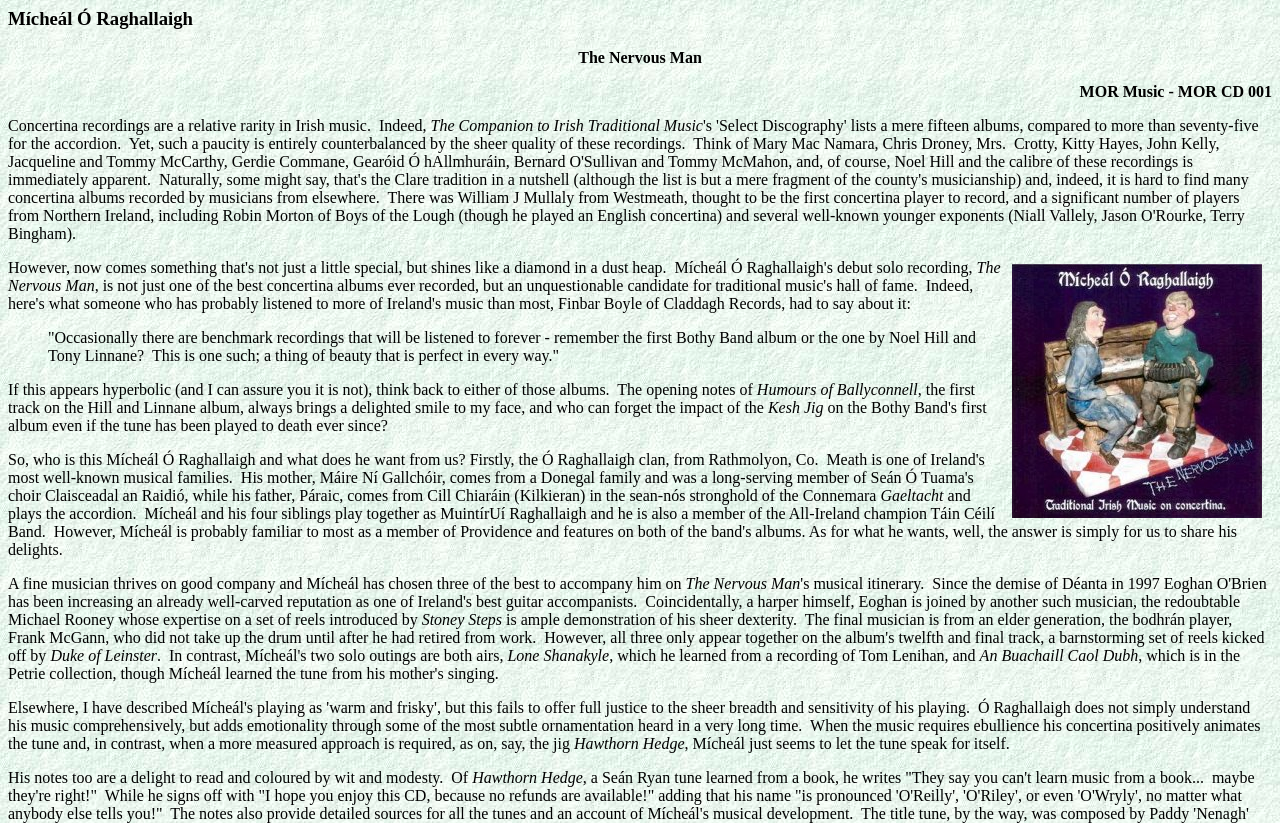What is the name of the region mentioned in the review?
Please give a detailed answer to the question using the information shown in the image.

The webpage mentions the region 'Gaeltacht' in the review, which suggests that it is a relevant location for the music or the musician.